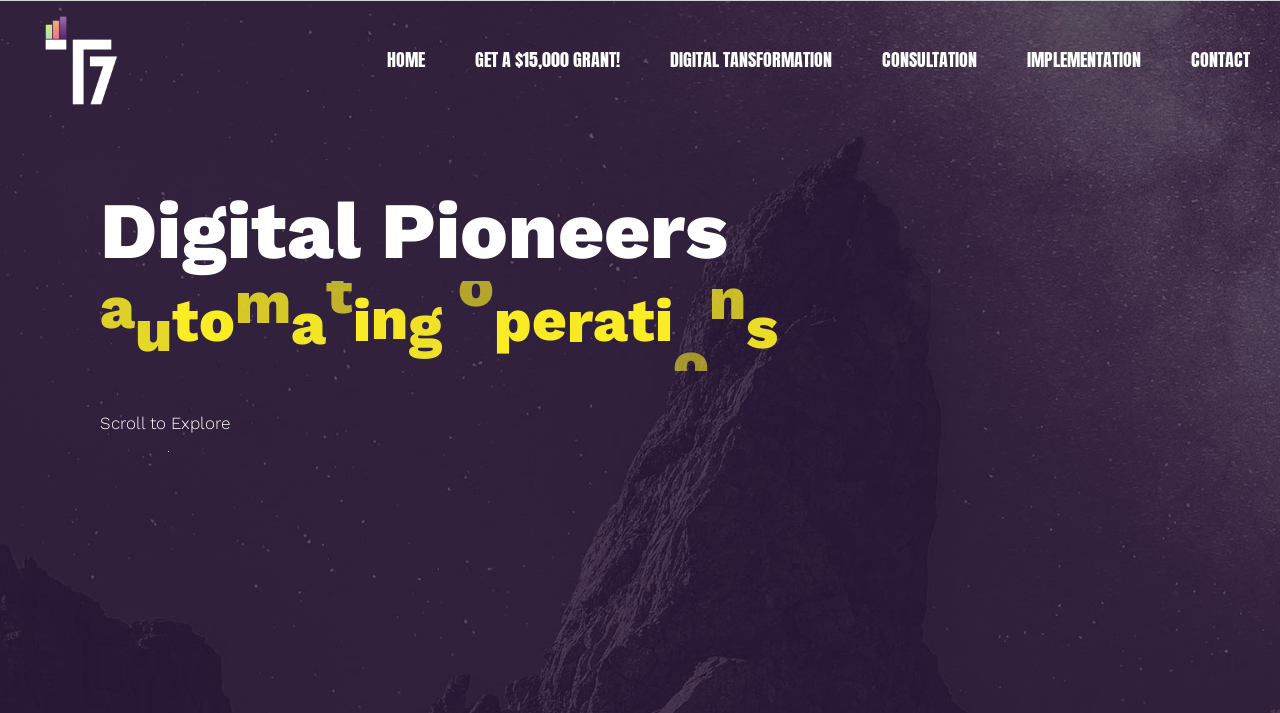Identify the bounding box for the UI element described as: "Digital Tansformation". Ensure the coordinates are four float numbers between 0 and 1, formatted as [left, top, right, bottom].

[0.523, 0.063, 0.65, 0.105]